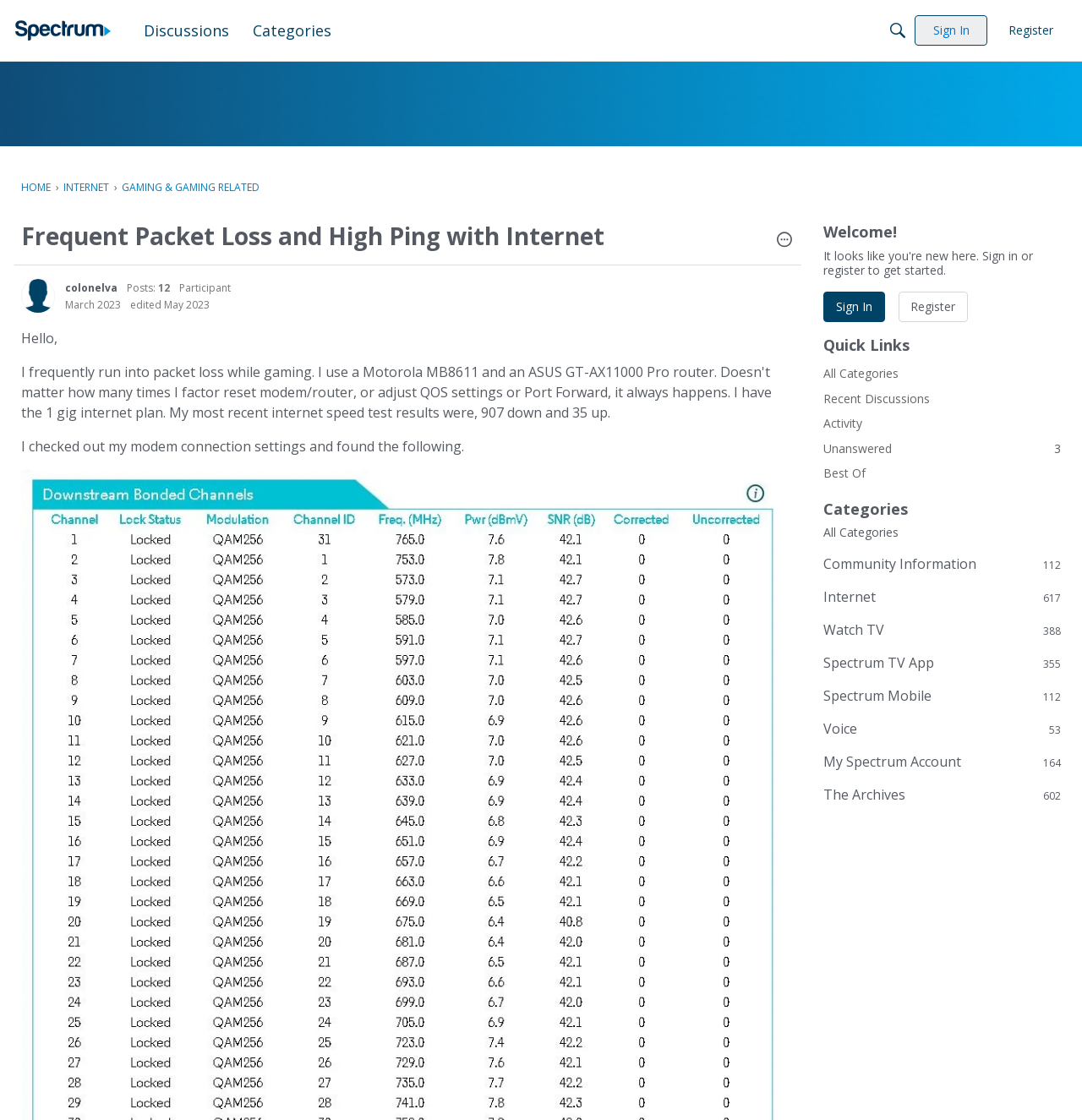Please reply to the following question using a single word or phrase: 
What is the category of the discussion?

Gaming & Gaming Related